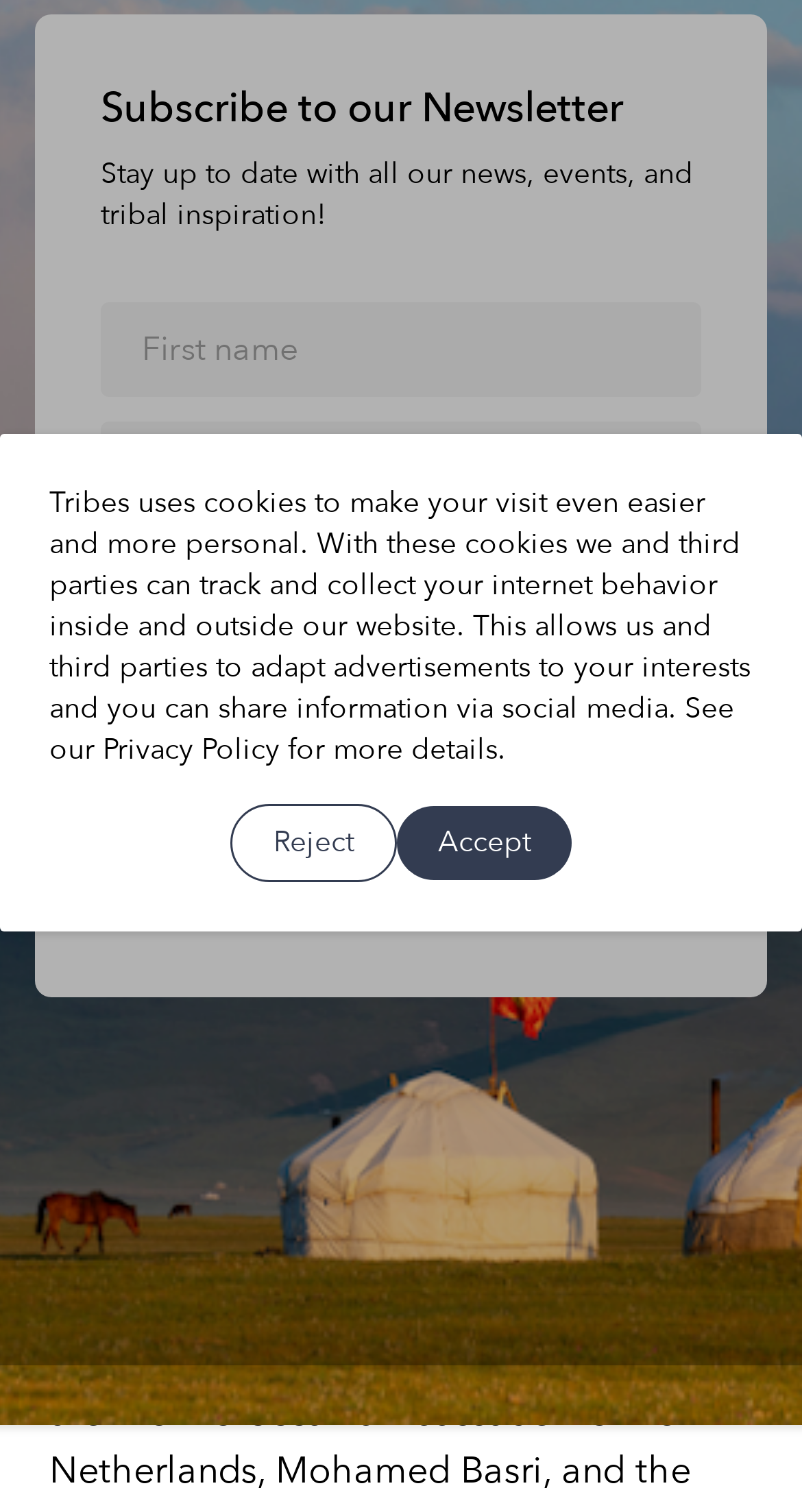Find the bounding box coordinates corresponding to the UI element with the description: "Reject". The coordinates should be formatted as [left, top, right, bottom], with values as floats between 0 and 1.

[0.287, 0.532, 0.495, 0.583]